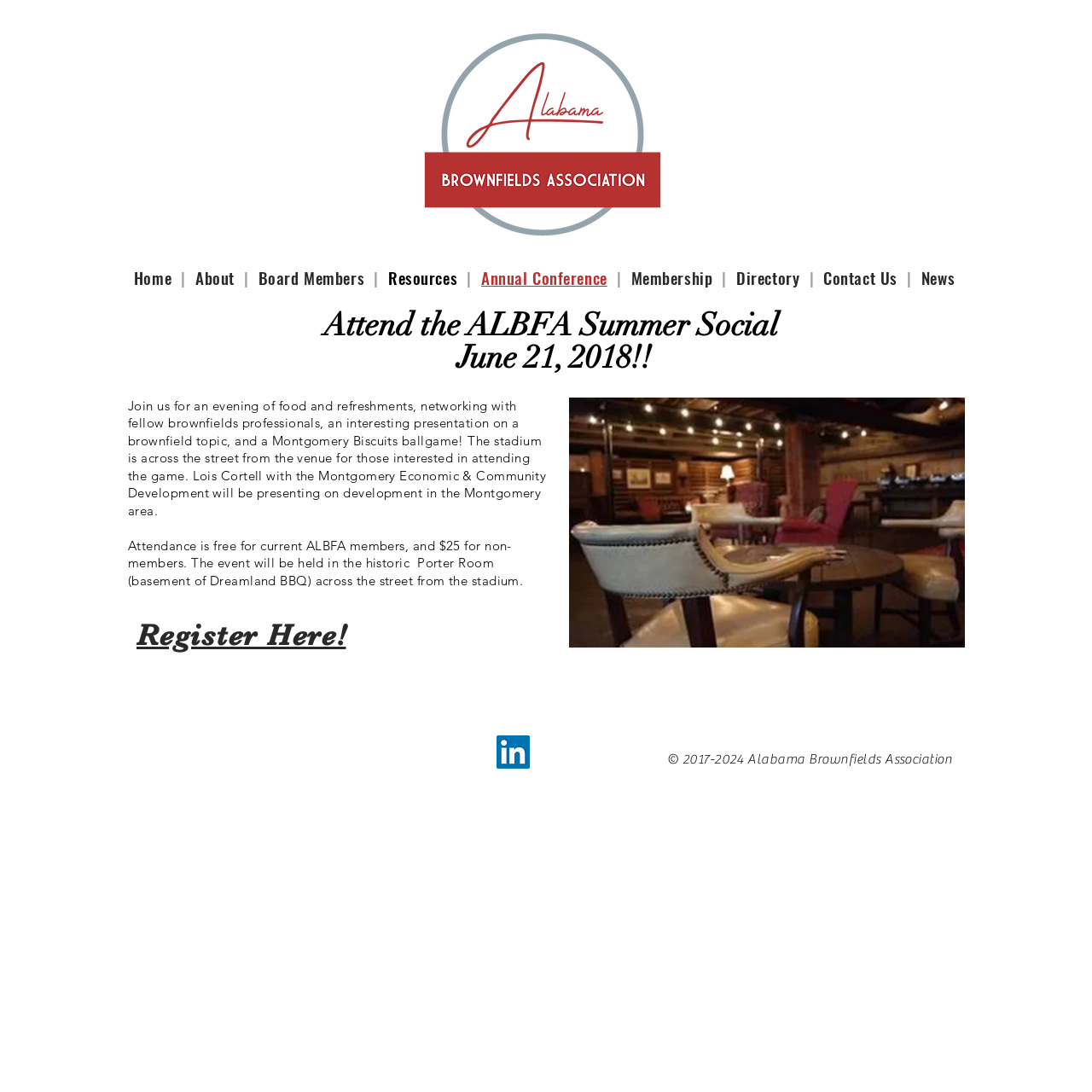Pinpoint the bounding box coordinates for the area that should be clicked to perform the following instruction: "Click Alabama Brownfields Association".

[0.369, 0.0, 0.627, 0.234]